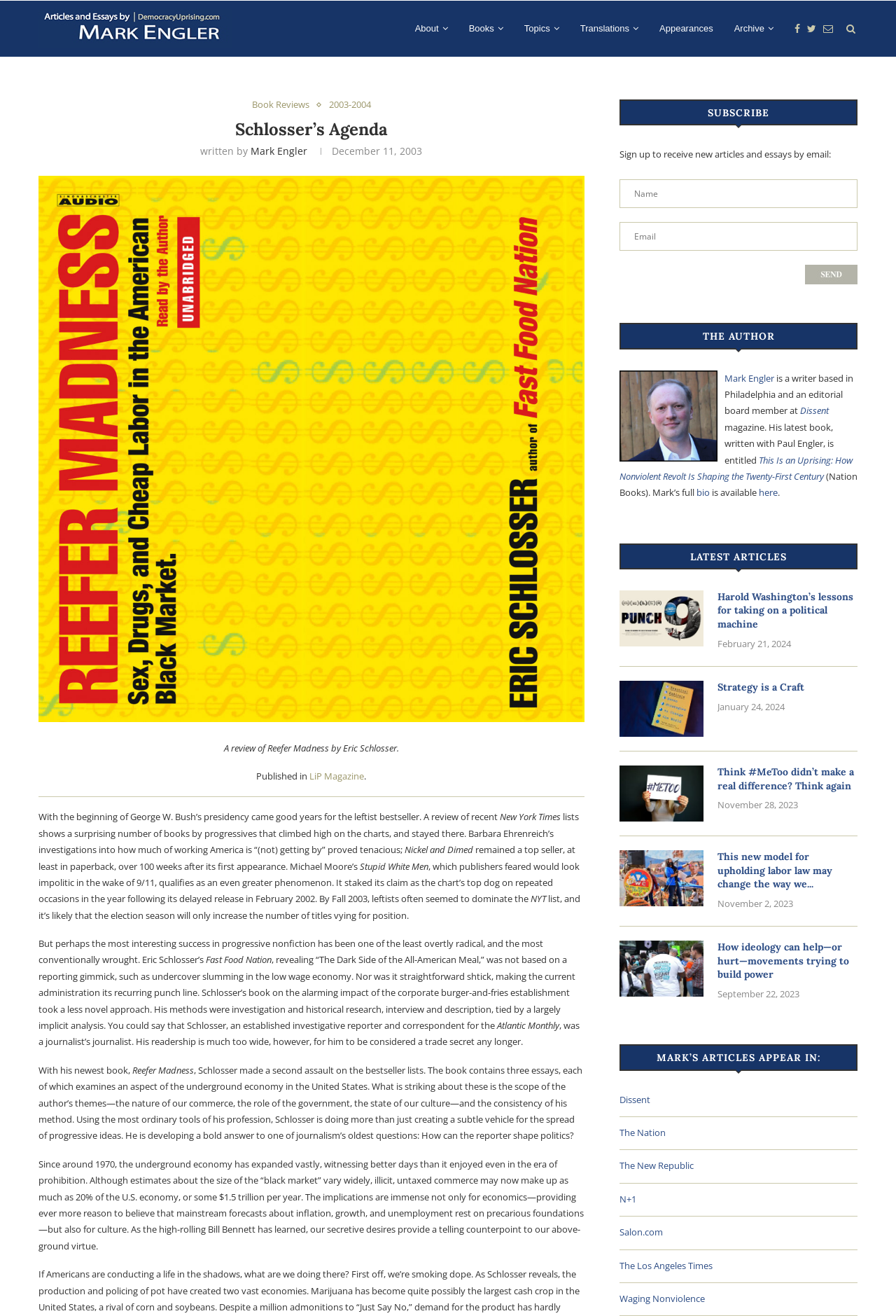Please locate the bounding box coordinates of the element that should be clicked to achieve the given instruction: "Click on the 'Mark Engler' link".

[0.809, 0.282, 0.864, 0.292]